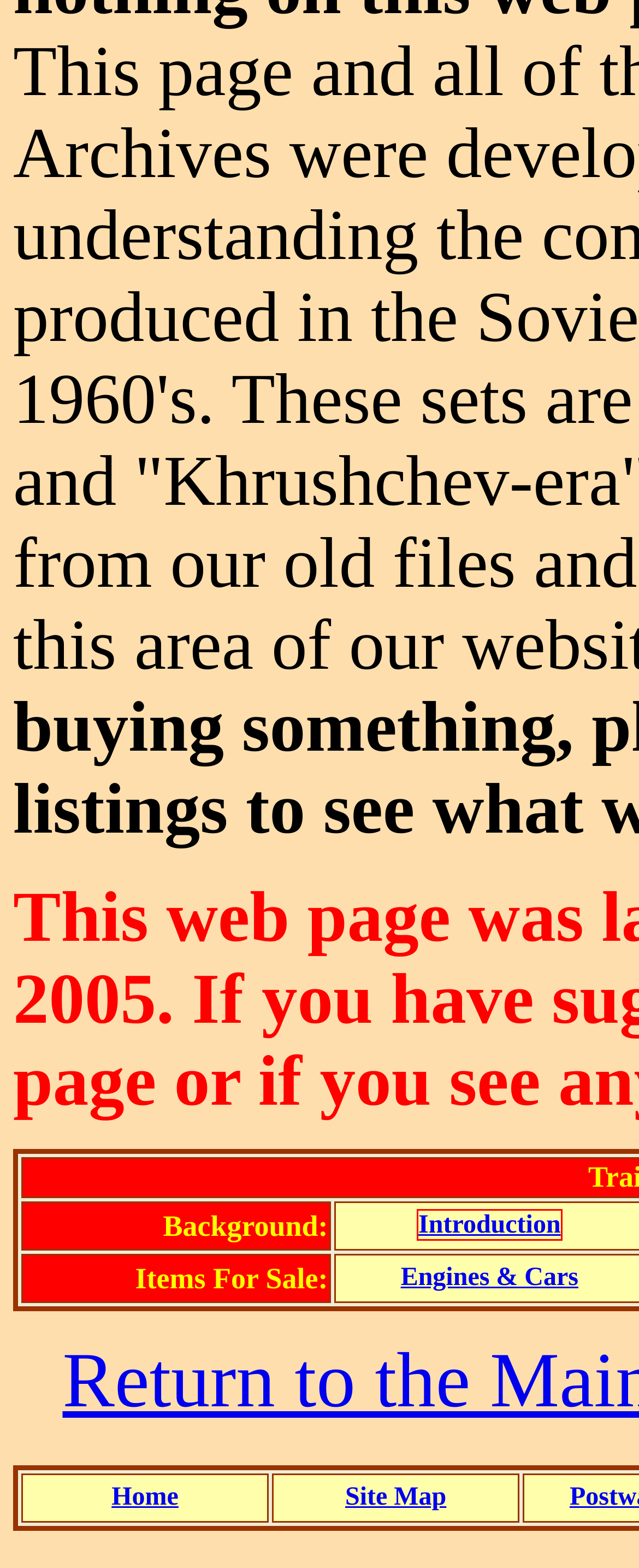Examine the screenshot of a webpage with a red bounding box around a UI element. Select the most accurate webpage description that corresponds to the new page after clicking the highlighted element. Here are the choices:
A. Dave's Trains, Inc.: Introduction to Soviet Union O-Gauge Trains
B. Dave's Trains, Inc. - Contact Page
C. Dave's Trains, Inc. - Postwar Lionel Trains, Soviet Union (Russian) Trains
D. Dave's Trains, Inc.: Other Soviet Union Train Items For Sale
E. Dave's Trains, Inc.: Soviet Union Items
F. Dave's Trains, Inc.: Upcoming Train Shows
G. Dave's Trains, Inc.: Soviet Arch-over Bridge Archive Page
H. Dave's Trains, Inc.: Soviet Union O-Gauge Engines & Cars For Sale

A